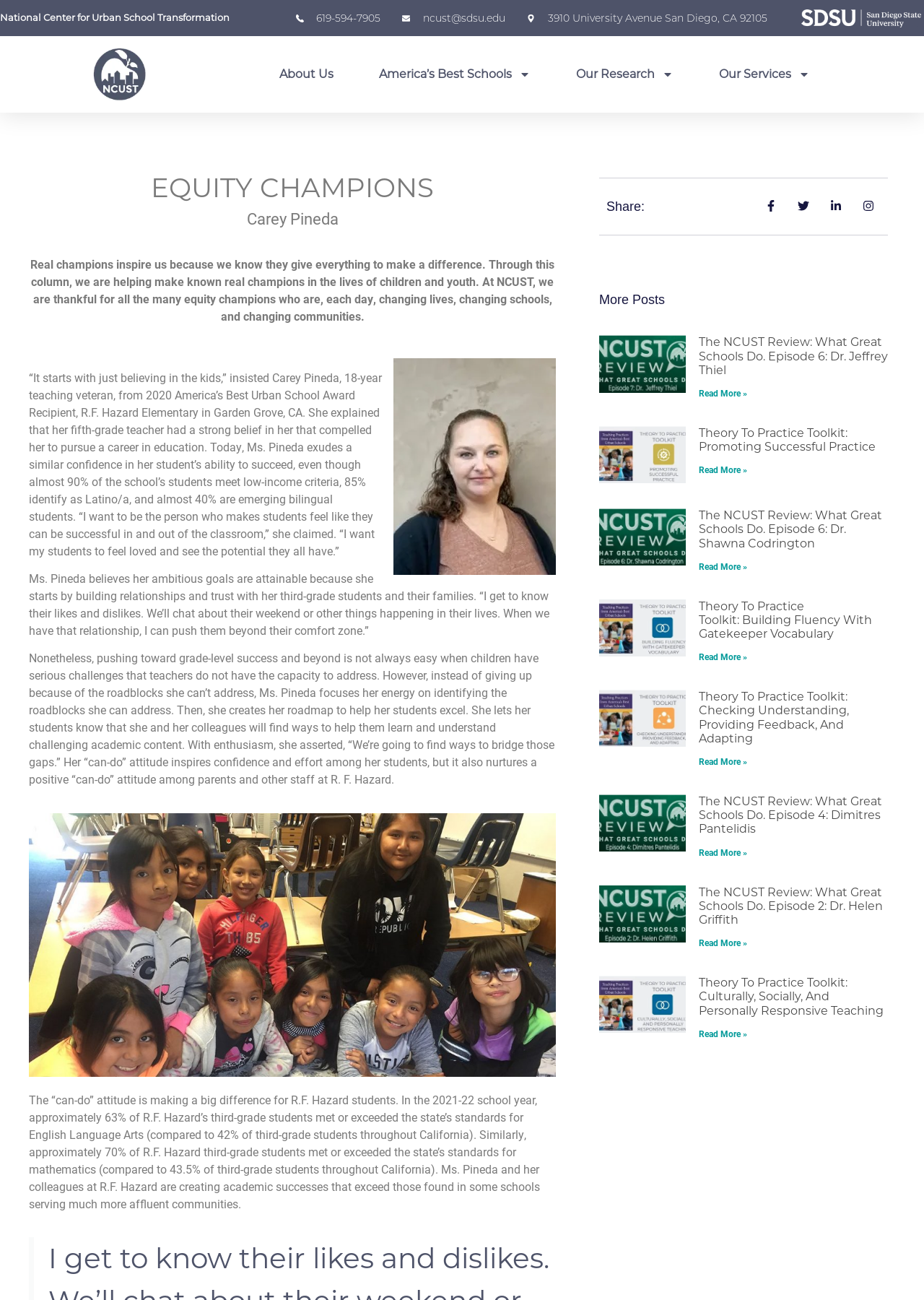Identify the bounding box coordinates of the section that should be clicked to achieve the task described: "Click on the 'About Us' link".

[0.302, 0.045, 0.361, 0.07]